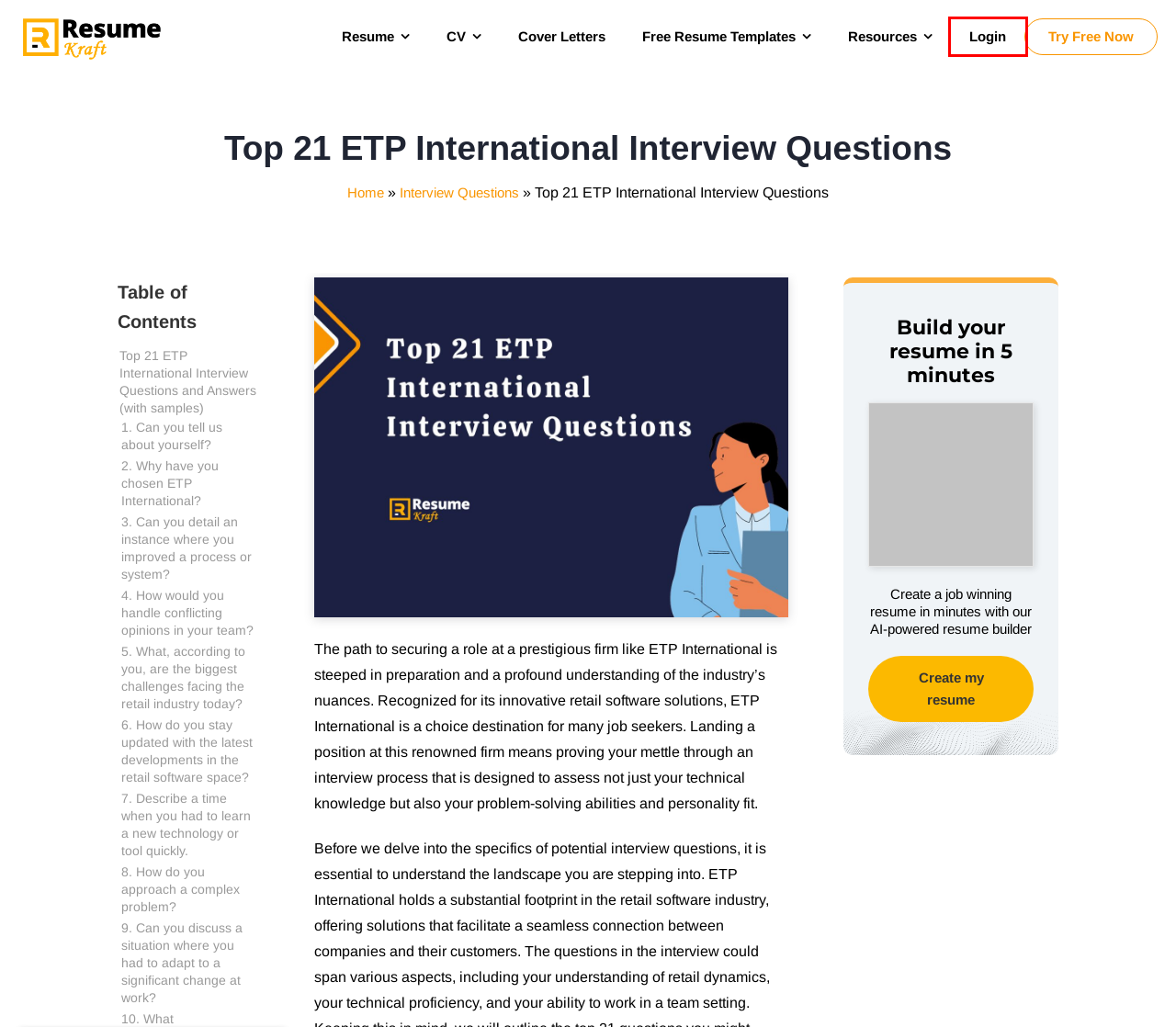Inspect the screenshot of a webpage with a red rectangle bounding box. Identify the webpage description that best corresponds to the new webpage after clicking the element inside the bounding box. Here are the candidates:
A. Free Simple Resume & CV Templates Word Format in 2024 | ResumeKraft
B. Best Free Infographic Resume Tempaltes 2023 | ResumeKraft
C. ResumeKraft
D. Interview Questions in 2024 - ResumeKraft
E. 2024 Best Free Online Resume Builder | ResumeKraft
F. Cover Letter Templates in 2024 [Free Download] | ResumeKraft
G. Resume Skills in 2024 - ResumeKraft
H. 2024 Most Popular Free Resume Templates | ResumeKraft

C